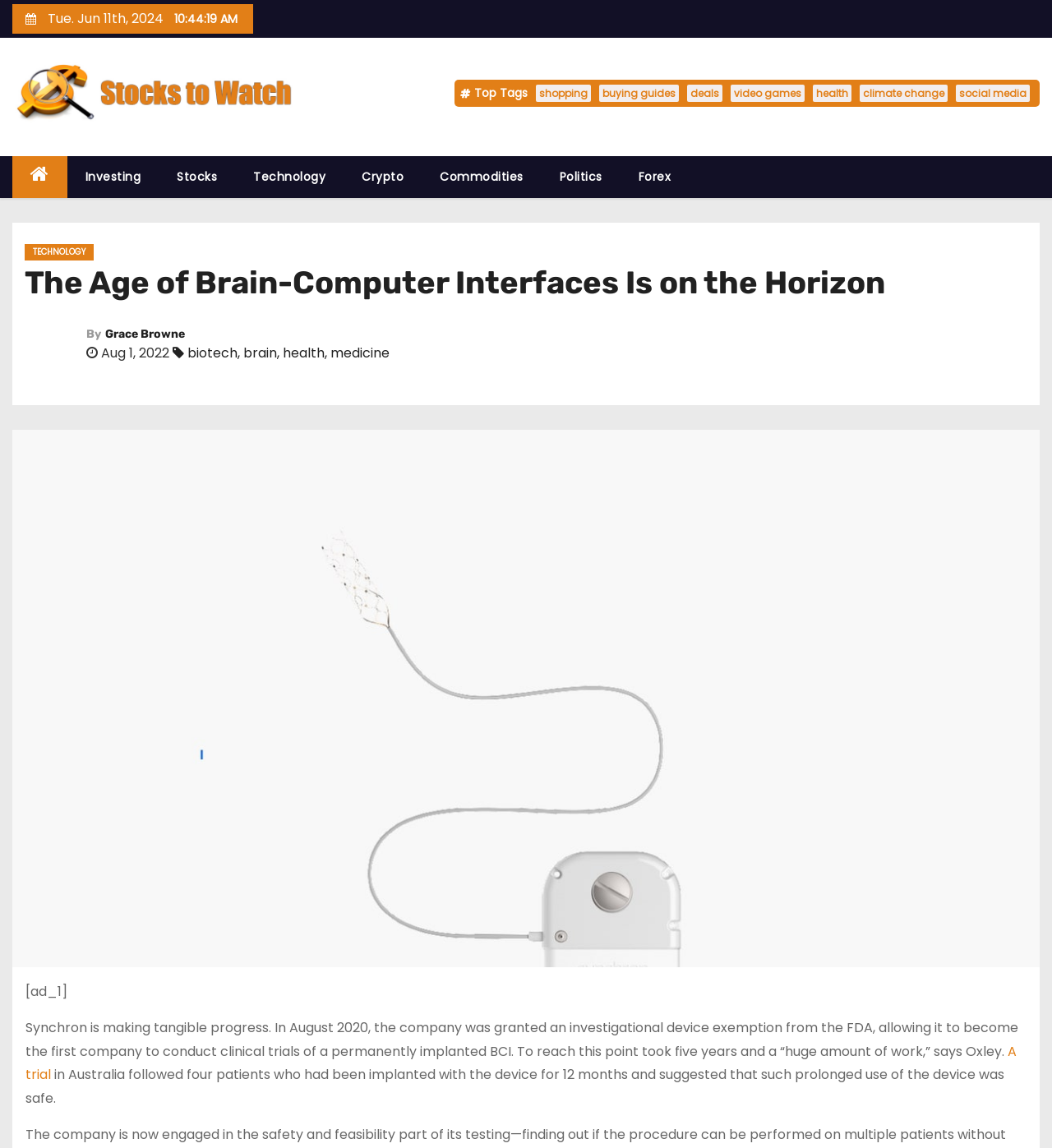What is the topic of the article?
Please provide an in-depth and detailed response to the question.

I inferred the topic of the article by analyzing the heading element with the content 'The Age of Brain-Computer Interfaces Is on the Horizon' located at [0.023, 0.232, 0.977, 0.262]. The presence of keywords like 'Brain-Computer Interfaces' suggests that the article is about this topic.